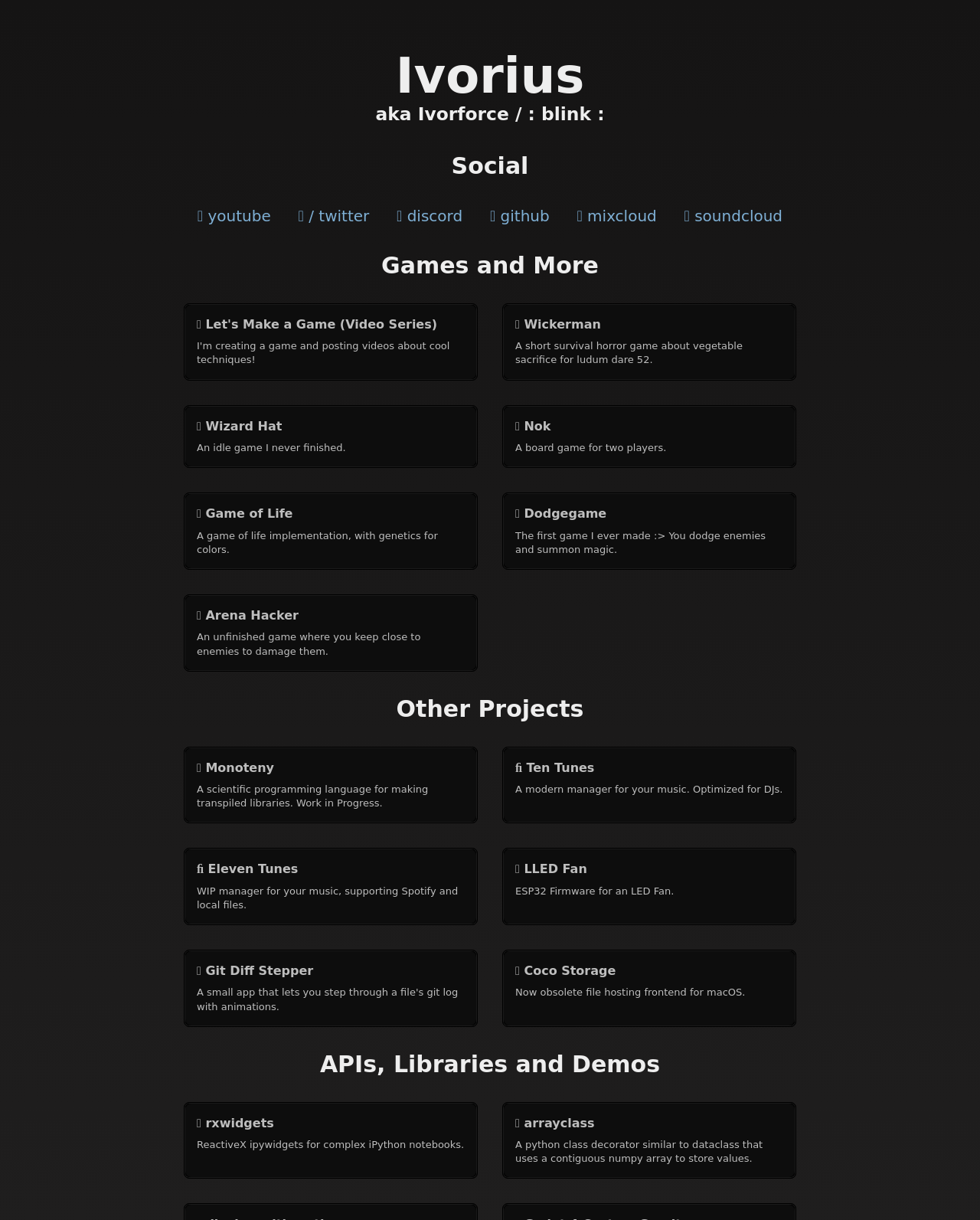Determine the bounding box coordinates of the region that needs to be clicked to achieve the task: "Explore the Let's Make a Game video series".

[0.189, 0.25, 0.486, 0.311]